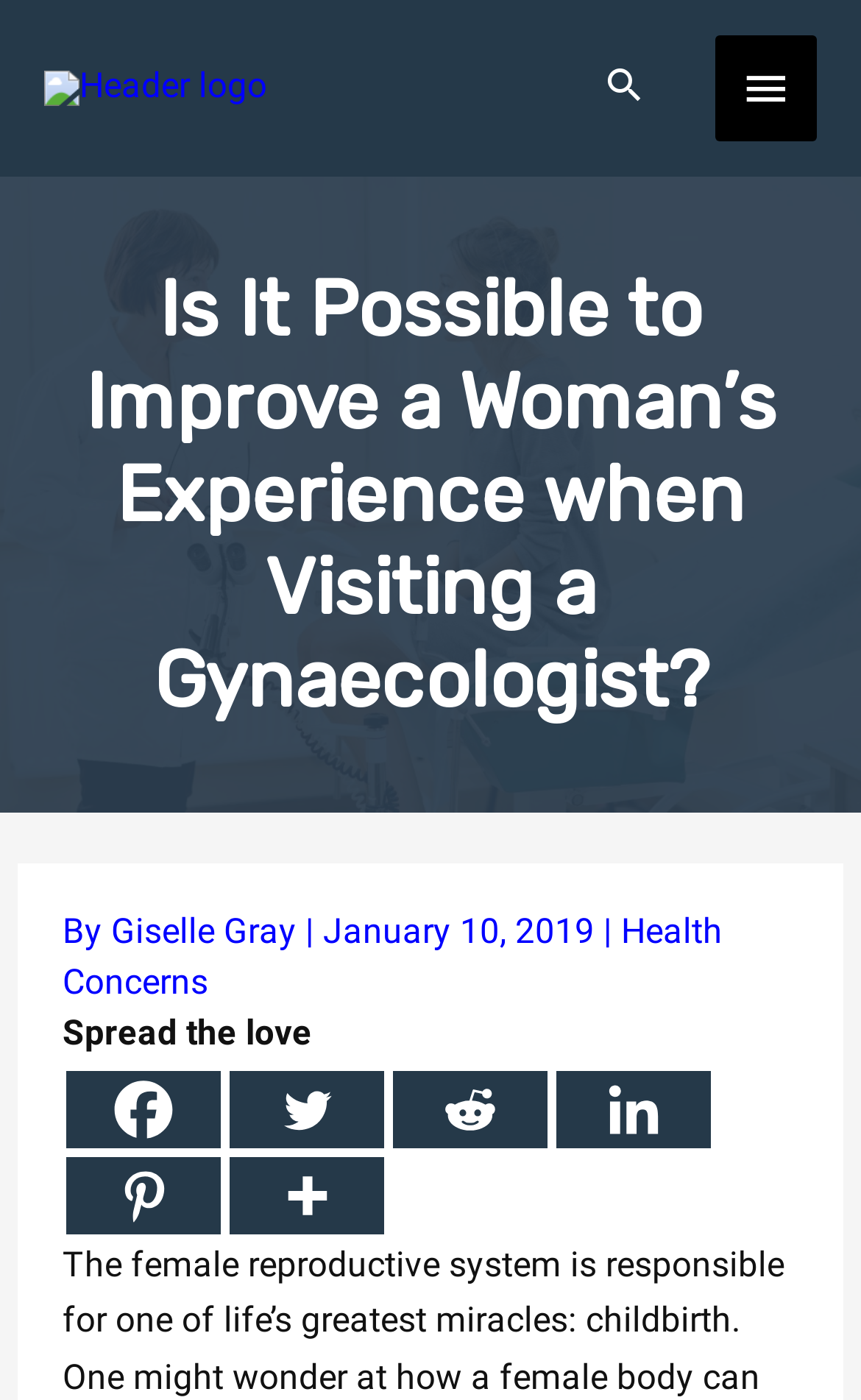Pinpoint the bounding box coordinates of the clickable element to carry out the following instruction: "Explore the Health Concerns category."

[0.073, 0.652, 0.839, 0.715]